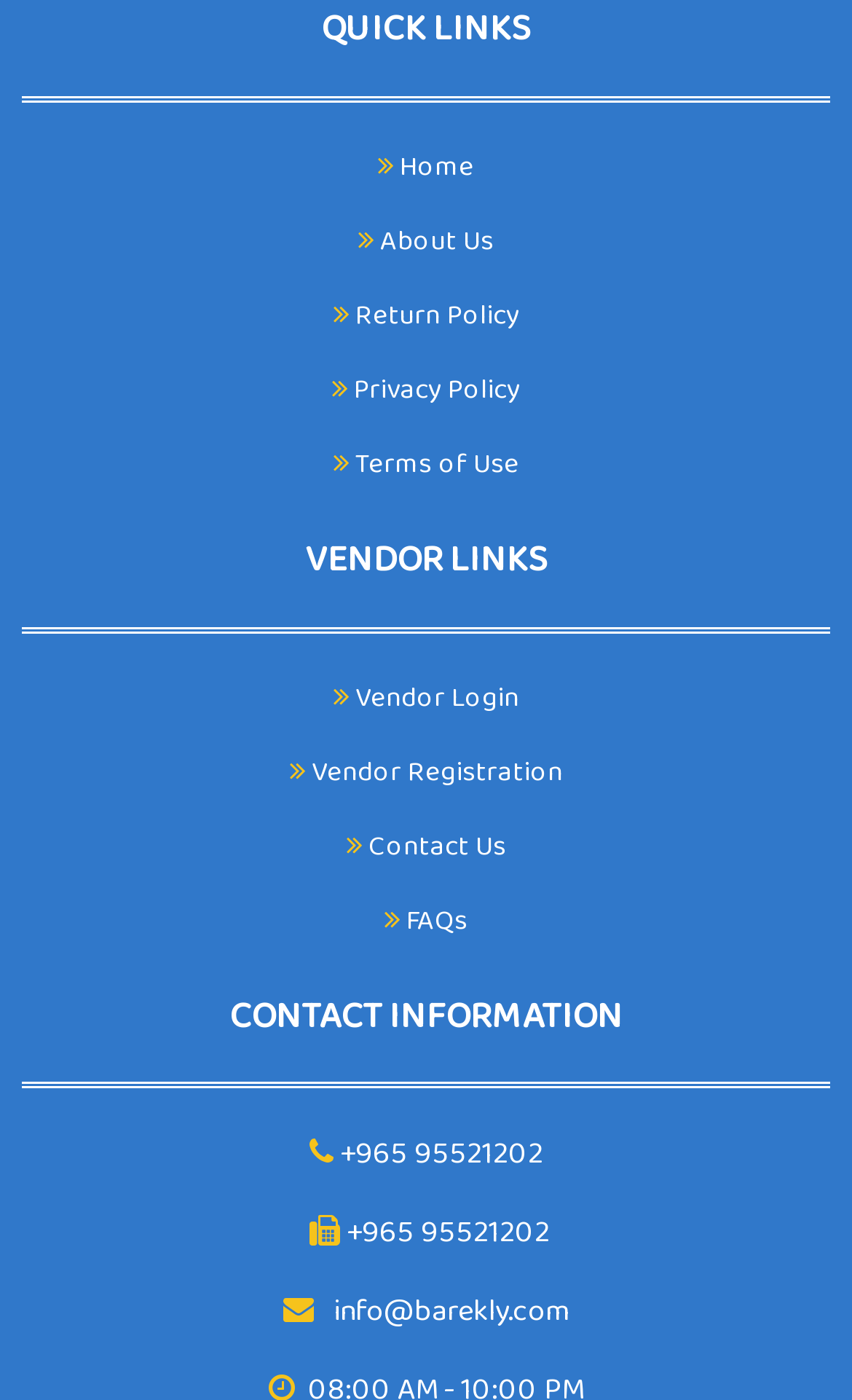Show the bounding box coordinates of the element that should be clicked to complete the task: "contact us".

[0.406, 0.583, 0.594, 0.636]